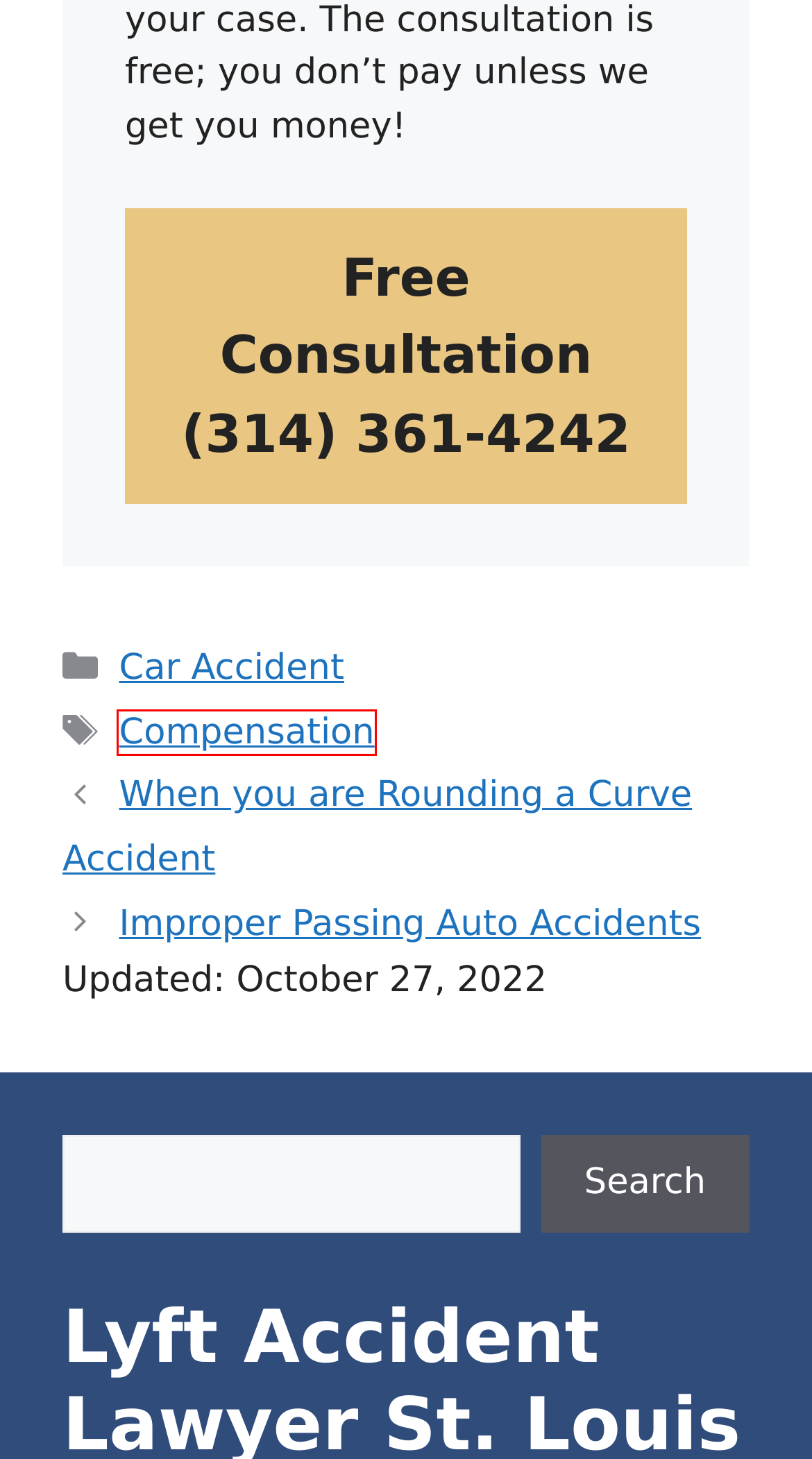With the provided screenshot showing a webpage and a red bounding box, determine which webpage description best fits the new page that appears after clicking the element inside the red box. Here are the options:
A. When you are Rounding a Curve Accident
B. Category: Car Accident
C. Car Accident Injury Treatments and Compensation in St. Louis
D. Improper Passing Auto Accidents
E. Emotional Trauma After Car Accident
F. Tag: Compensation
G. Disclaimer
H. How to Calculate Future Medical Expenses

F